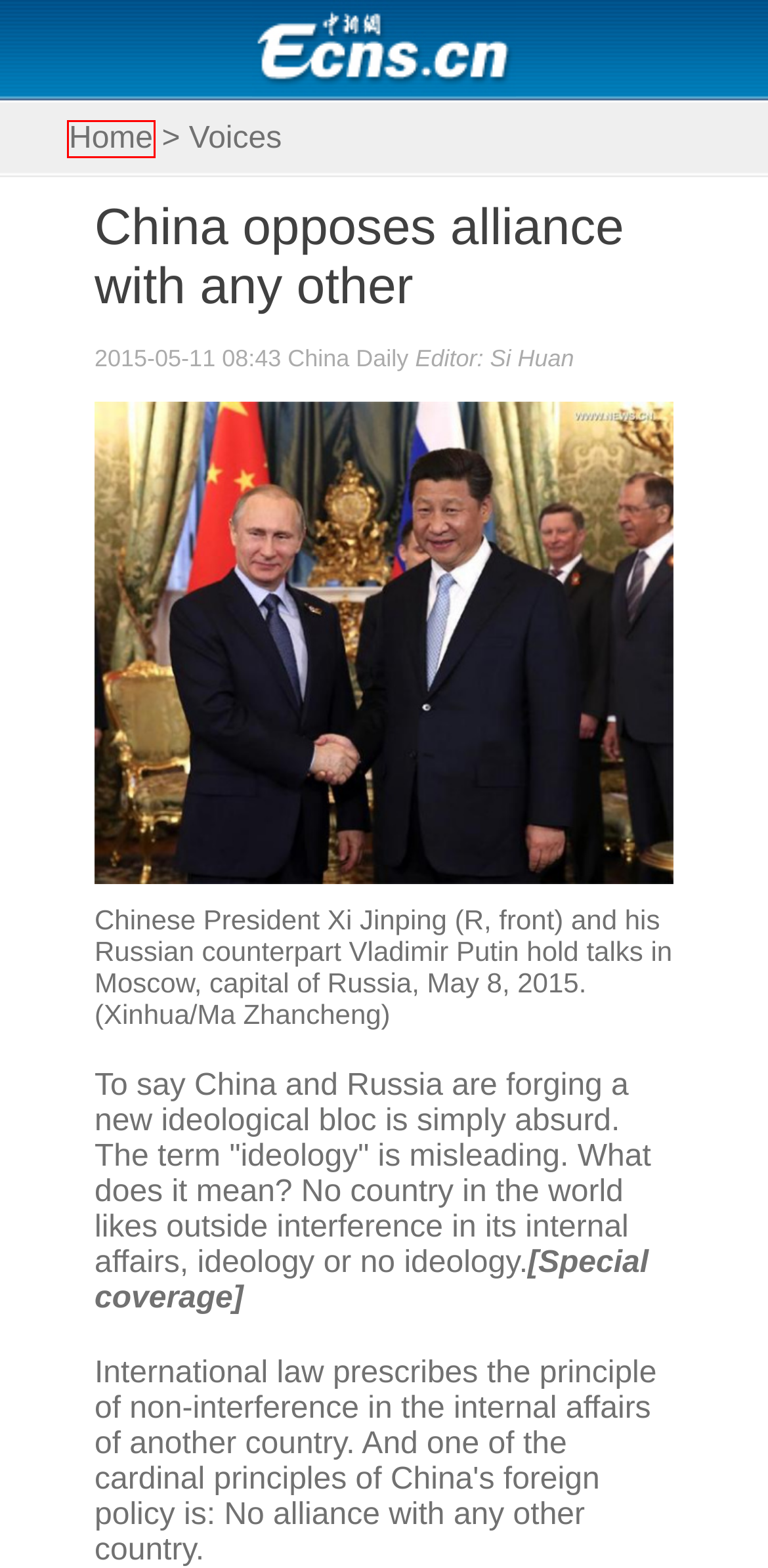Check out the screenshot of a webpage with a red rectangle bounding box. Select the best fitting webpage description that aligns with the new webpage after clicking the element inside the bounding box. Here are the candidates:
A. Xi attends Russia's V-Day parade, marking shared victory with Putin
B. China, Belarus vow to combine development strategies, boost partnership
C. CHINA NEWS - Headlines, features, photo and videos from ecns.cn
D. China strengthens ties with neighbors for peace and development
E. Xi visits Kazakhstan to boost ties
F. Xi Visits Russia, Kazakstan, Belarus
G. China, Russia agree to integrate Belt initiative with EAEU construction
H. China, Russia vow to remember history, safeguard peace

C